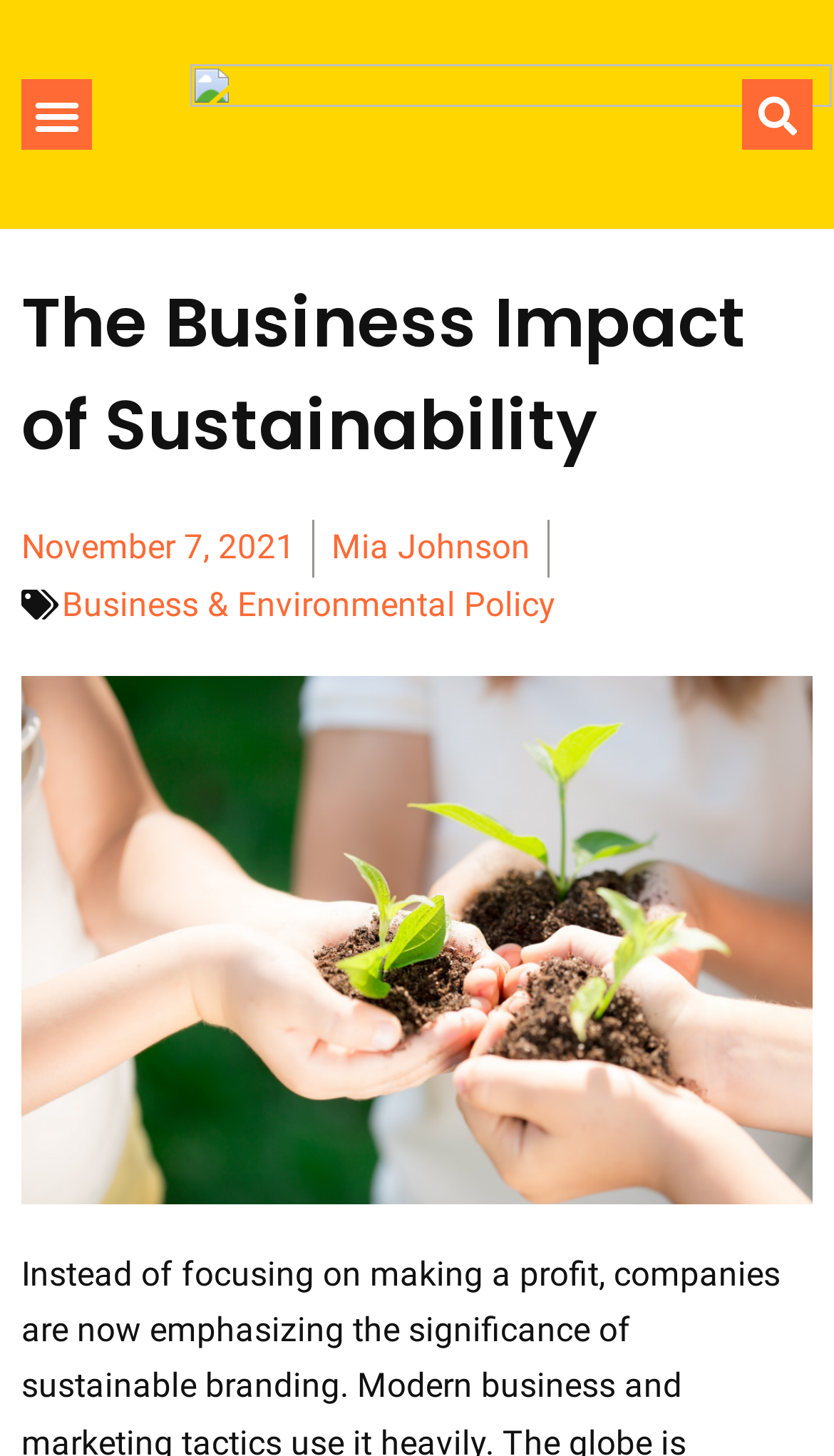What is the date of the article?
Please craft a detailed and exhaustive response to the question.

The date of the article is mentioned as 'November 7, 2021' which is present above the author's name, indicating the date when the article was published.